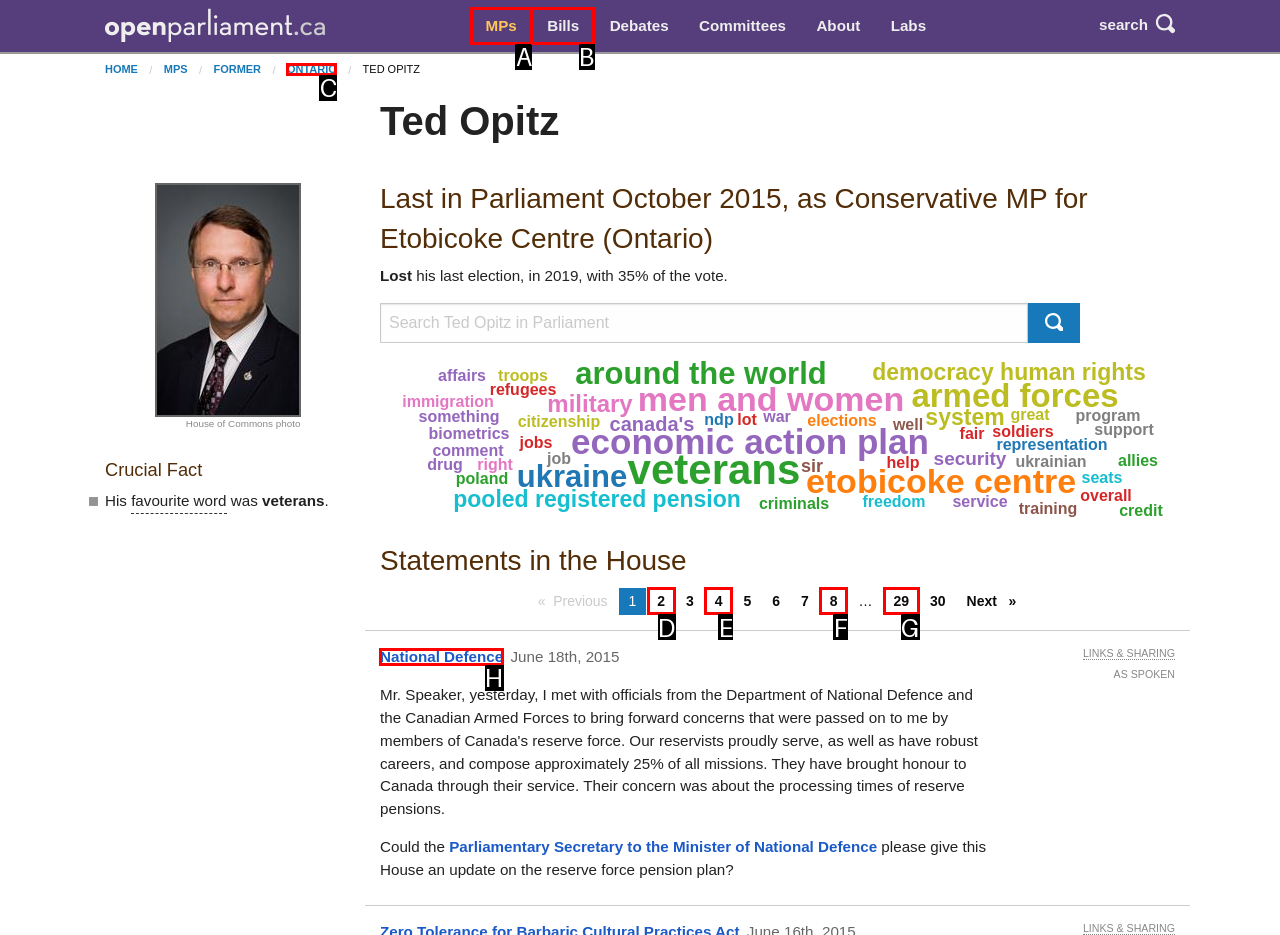Find the option that matches this description: MPs
Provide the matching option's letter directly.

A